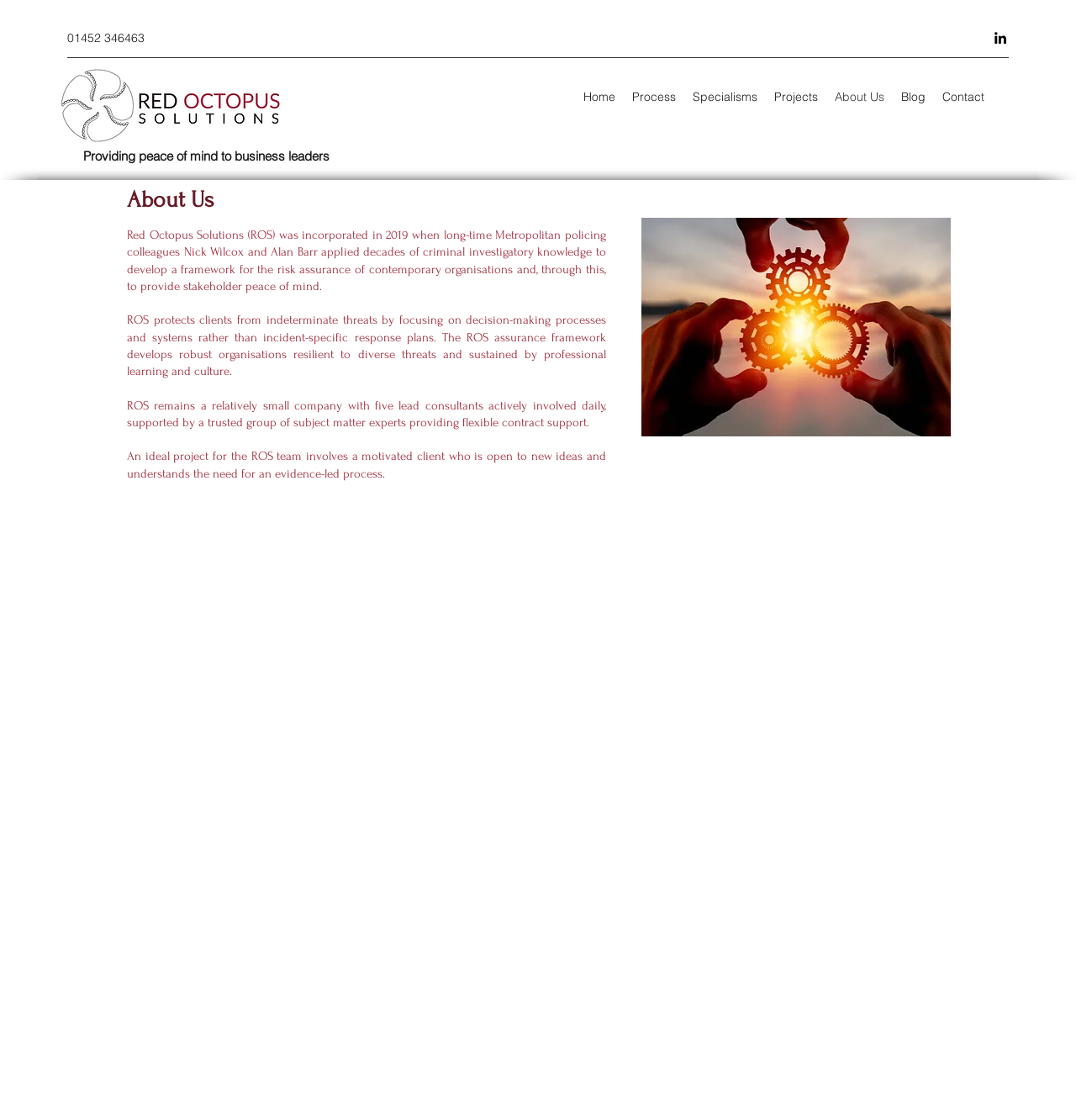Describe the webpage meticulously, covering all significant aspects.

This webpage is about Red Octopus Solutions, a company that provides risk assurance services to businesses. At the top left corner, there is a phone number "01452 346463" displayed. Below it, there is a logo image "ROS MYQUEST.png" with a width spanning about a quarter of the page. 

On the top right corner, there is a social bar with a LinkedIn link, represented by an image. 

The main content of the page is divided into two sections. On the left side, there is a navigation menu with links to different sections of the website, including "Home", "Process", "Specialisms", "Projects", "About Us", "Blog", and "Contact". 

On the right side, there is a section about the company, with a heading "About Us" and a brief description of the company's history, services, and values. The text explains that Red Octopus Solutions was founded in 2019 by two former police officers who developed a framework for risk assurance in organizations. The company focuses on decision-making processes and systems to protect clients from threats. The text also mentions that the company is relatively small, with five lead consultants and a network of subject matter experts. 

Below the text, there is an image "AdobeStock_291546127.jpeg" that takes up about half of the page's width.